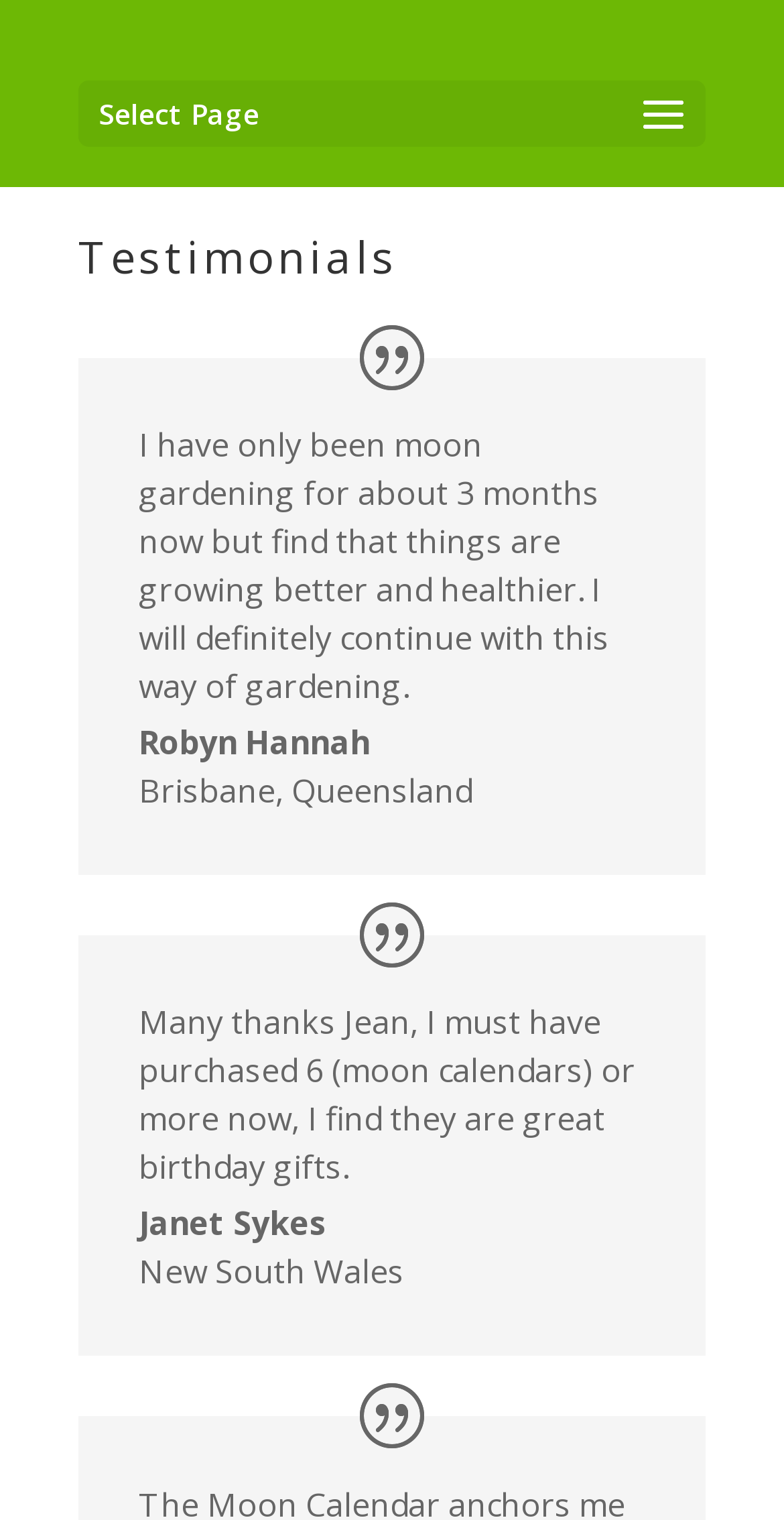What is the topic of the testimonials?
Provide a fully detailed and comprehensive answer to the question.

The topic of the testimonials can be inferred from the heading 'Testimonials' and the content of the testimonials themselves, which mention 'moon gardening' and its benefits.